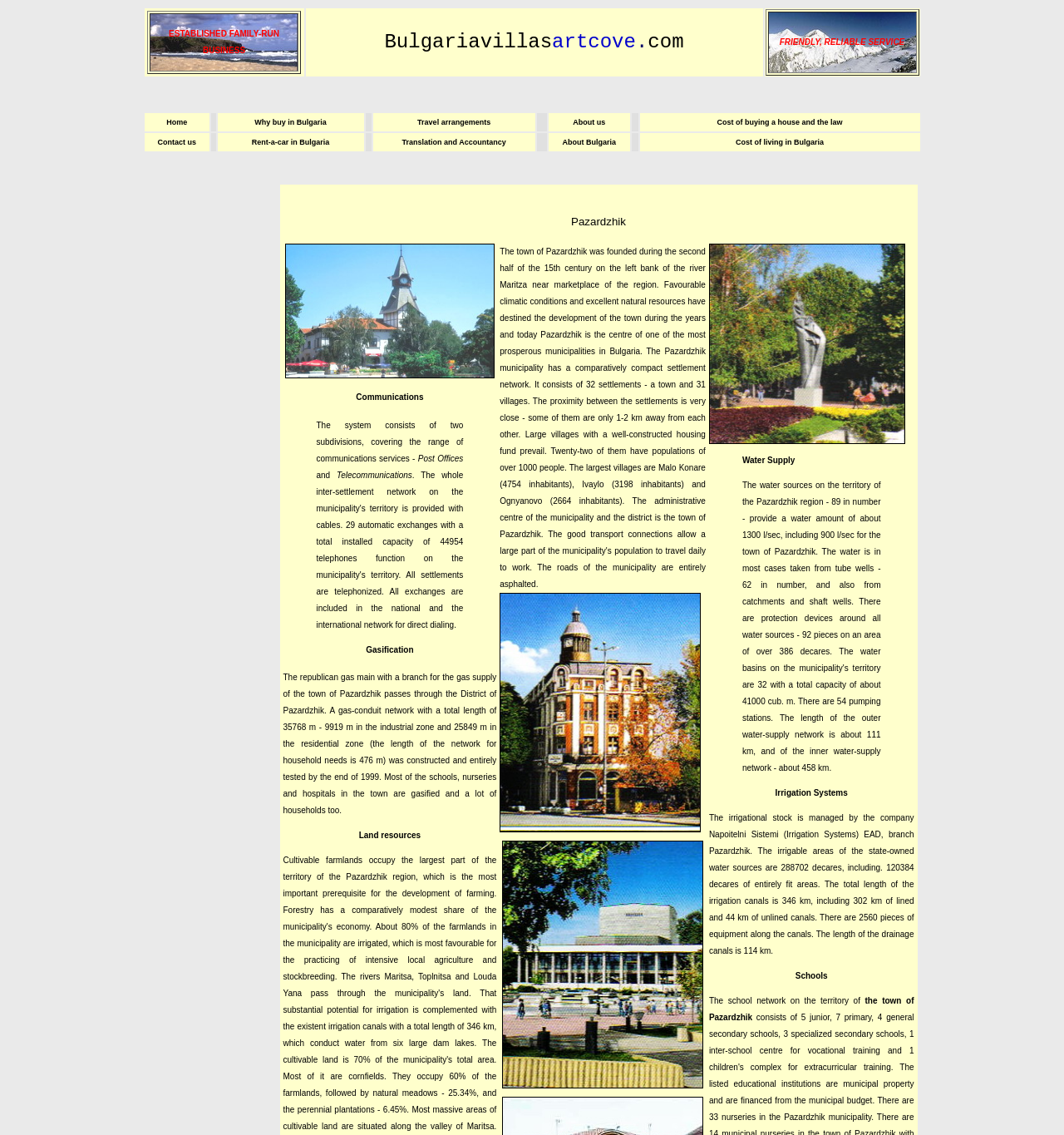Can you show the bounding box coordinates of the region to click on to complete the task described in the instruction: "Click on 'Cost of buying a house and the law'"?

[0.674, 0.104, 0.792, 0.111]